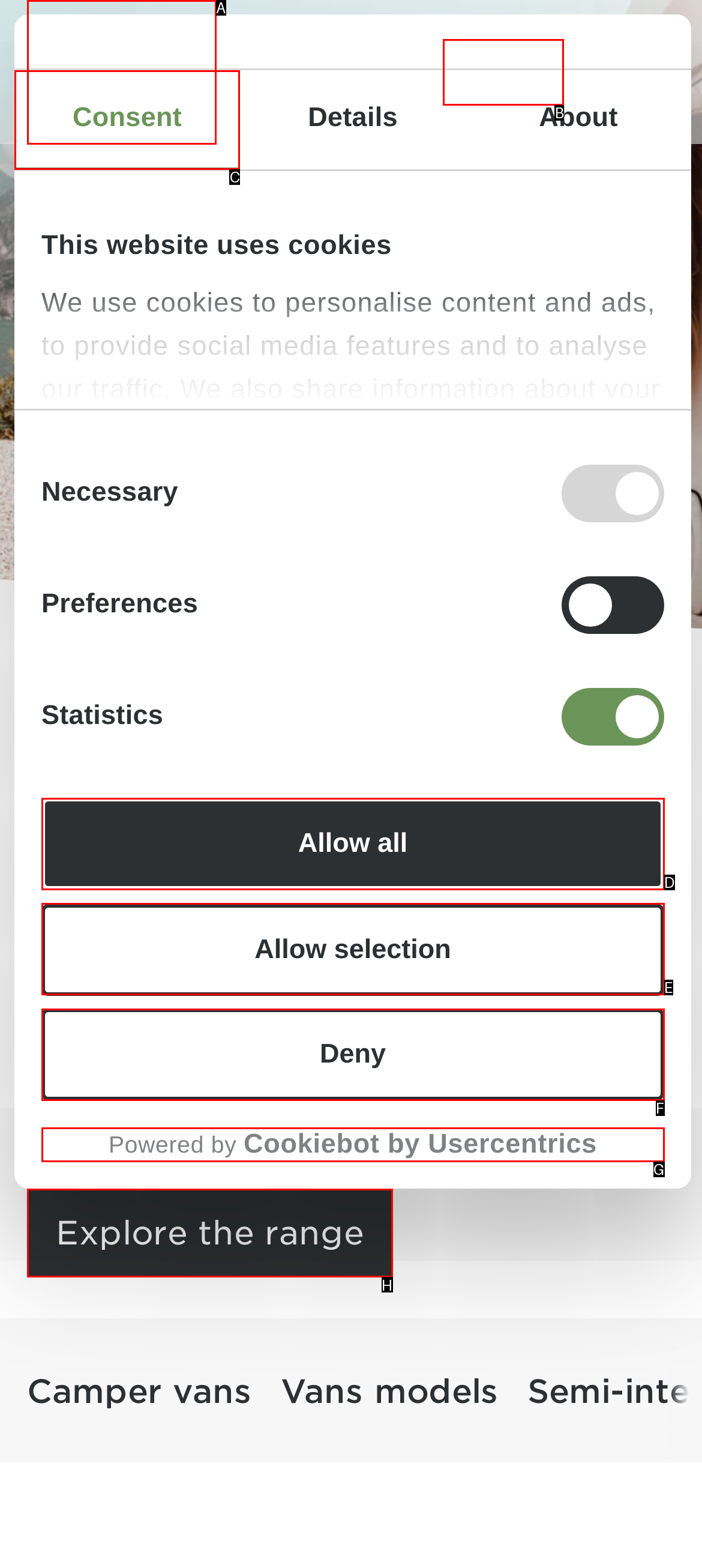Identify the correct UI element to click on to achieve the task: Click the 'Models' link. Provide the letter of the appropriate element directly from the available choices.

B